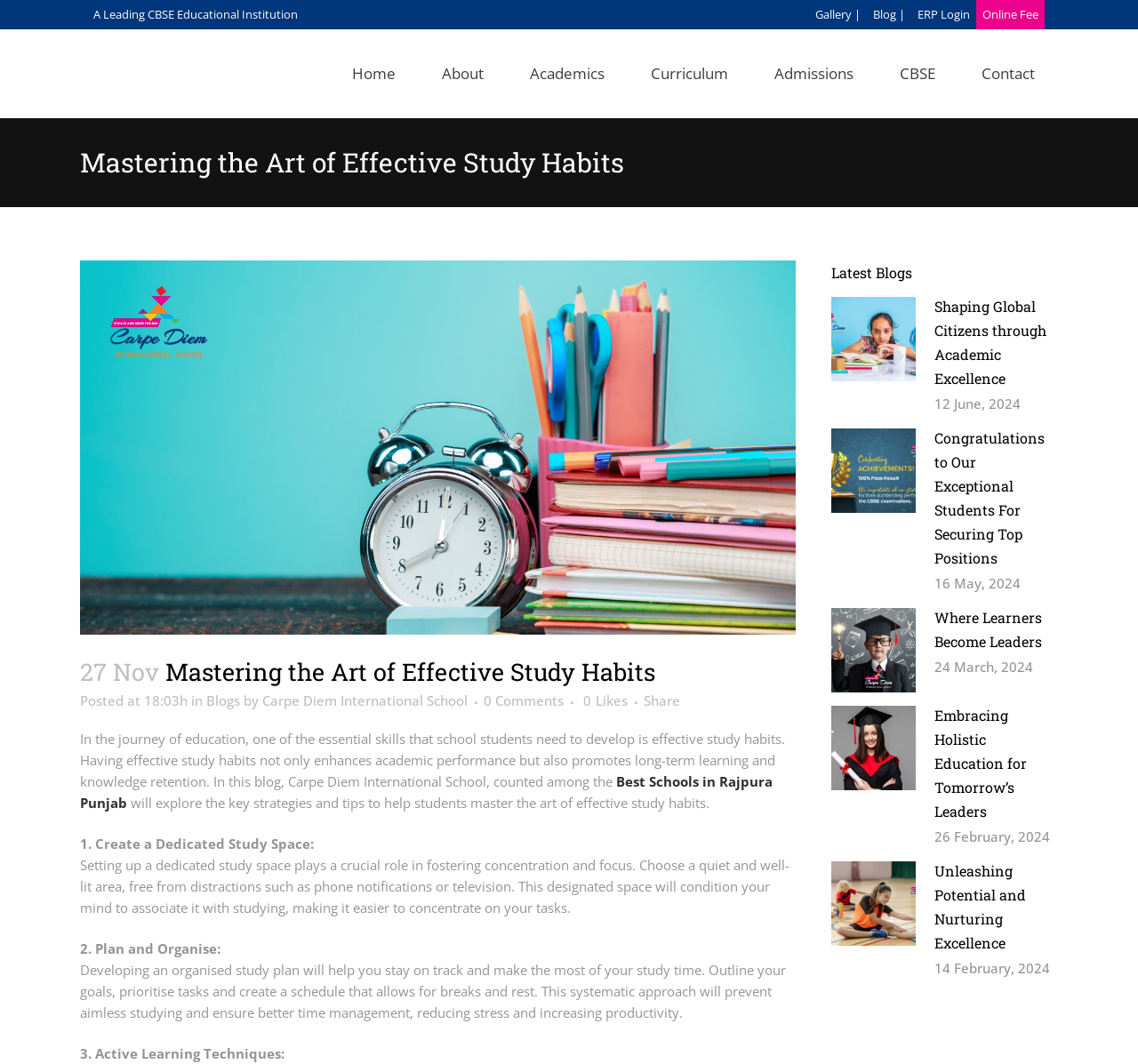How many latest blogs are displayed on the webpage?
Answer the question in a detailed and comprehensive manner.

I found the answer by counting the number of layout tables with headings and links under the 'Latest Blogs' section, which are 5 in total.